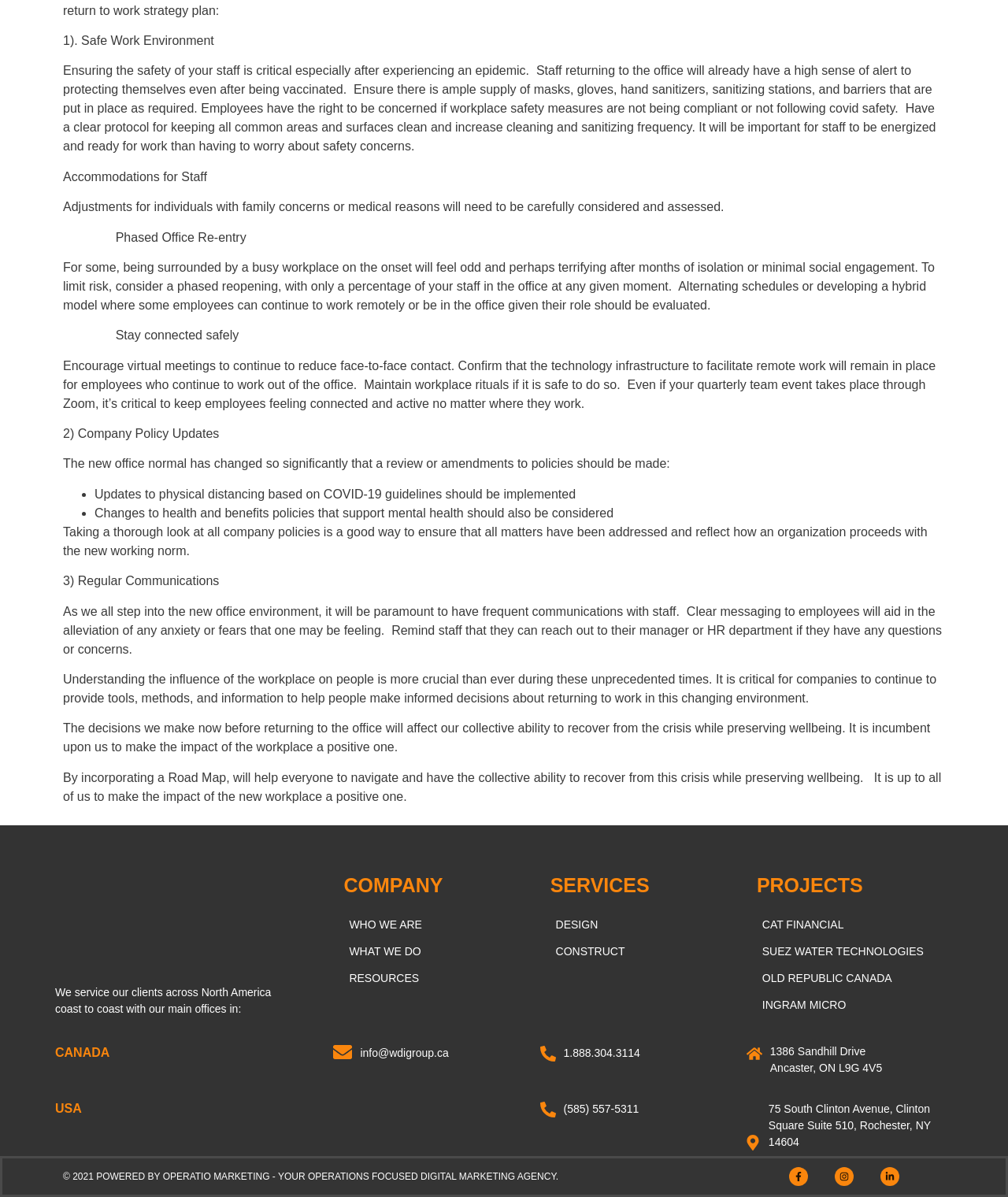Answer the question below using just one word or a short phrase: 
What is the location of the company's main offices?

North America